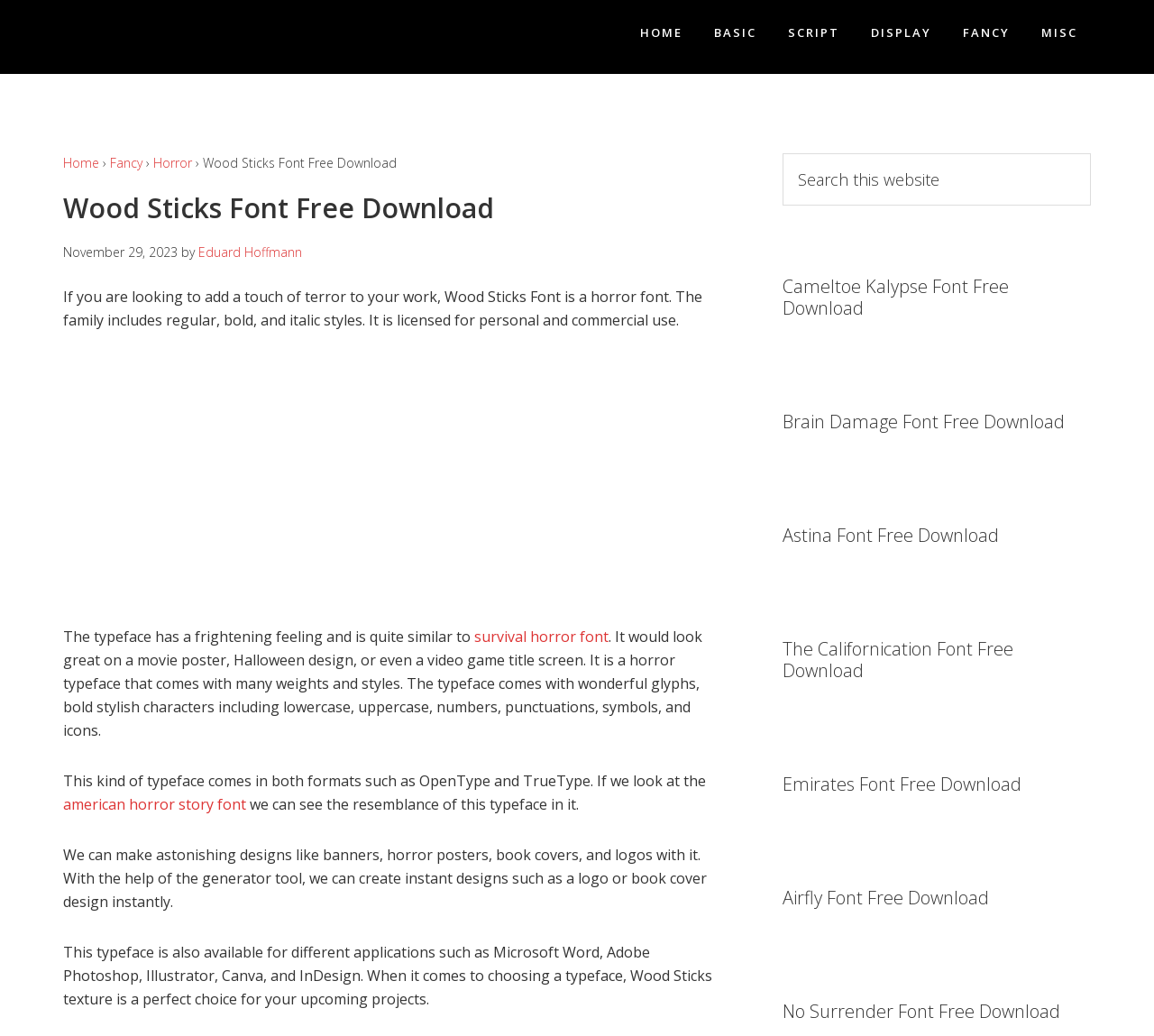Predict the bounding box for the UI component with the following description: "Font Reach".

[0.055, 0.062, 0.107, 0.112]